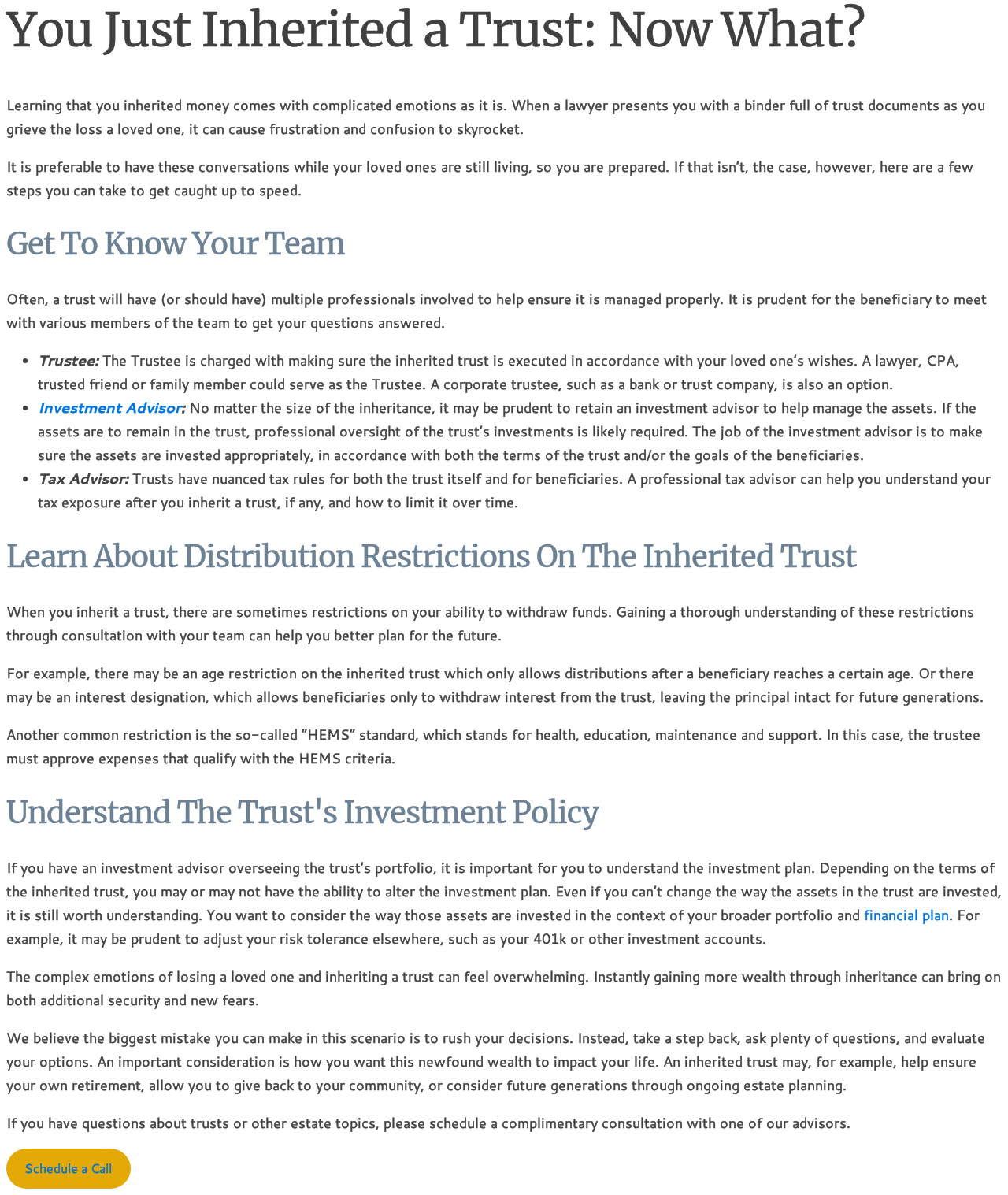What is the recommended approach to inheriting a trust?
Please answer the question with as much detail as possible using the screenshot.

The article advises that 'The biggest mistake you can make in this scenario is to rush your decisions. Instead, take a step back, ask plenty of questions, and evaluate your options.' This suggests that the recommended approach to inheriting a trust is to take a thoughtful and deliberate approach, rather than rushing into decisions.